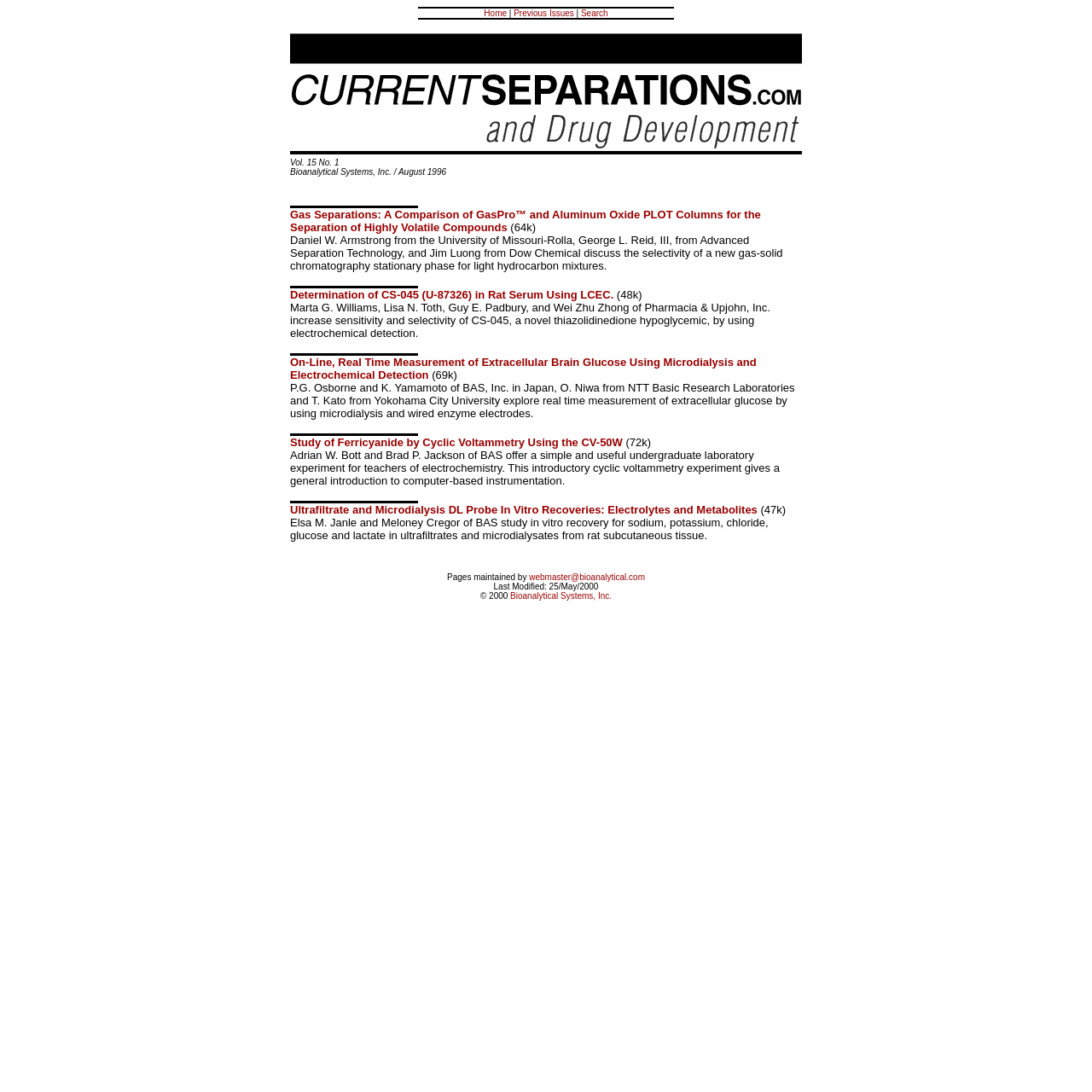Who is the author of the last article?
Using the image, respond with a single word or phrase.

Elsa M. Janle and Meloney Cregor